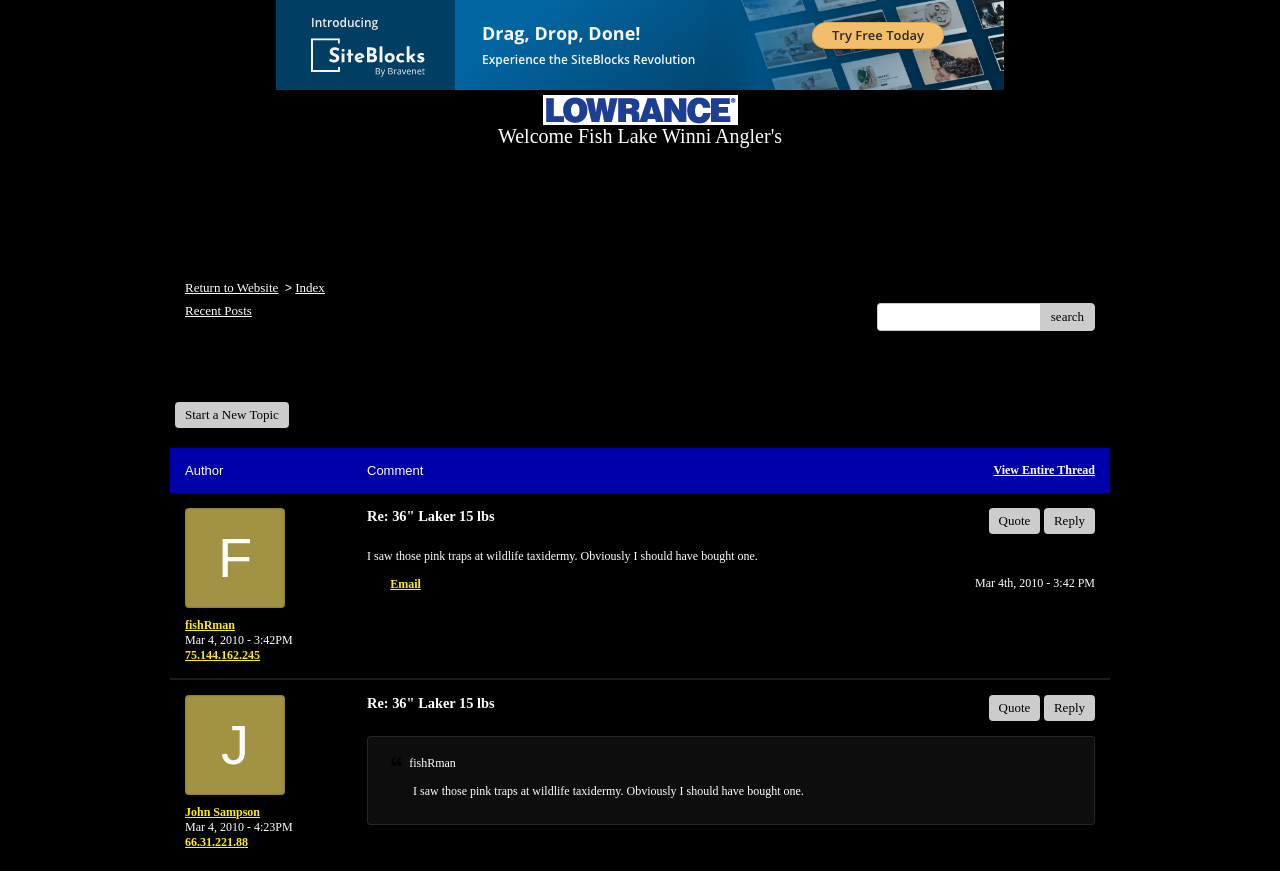Who started the thread 'Re: 36" Laker 15 lbs'?
Kindly offer a detailed explanation using the data available in the image.

The author of the thread 'Re: 36" Laker 15 lbs' can be found by looking at the username associated with the post, which is 'fishRman'.